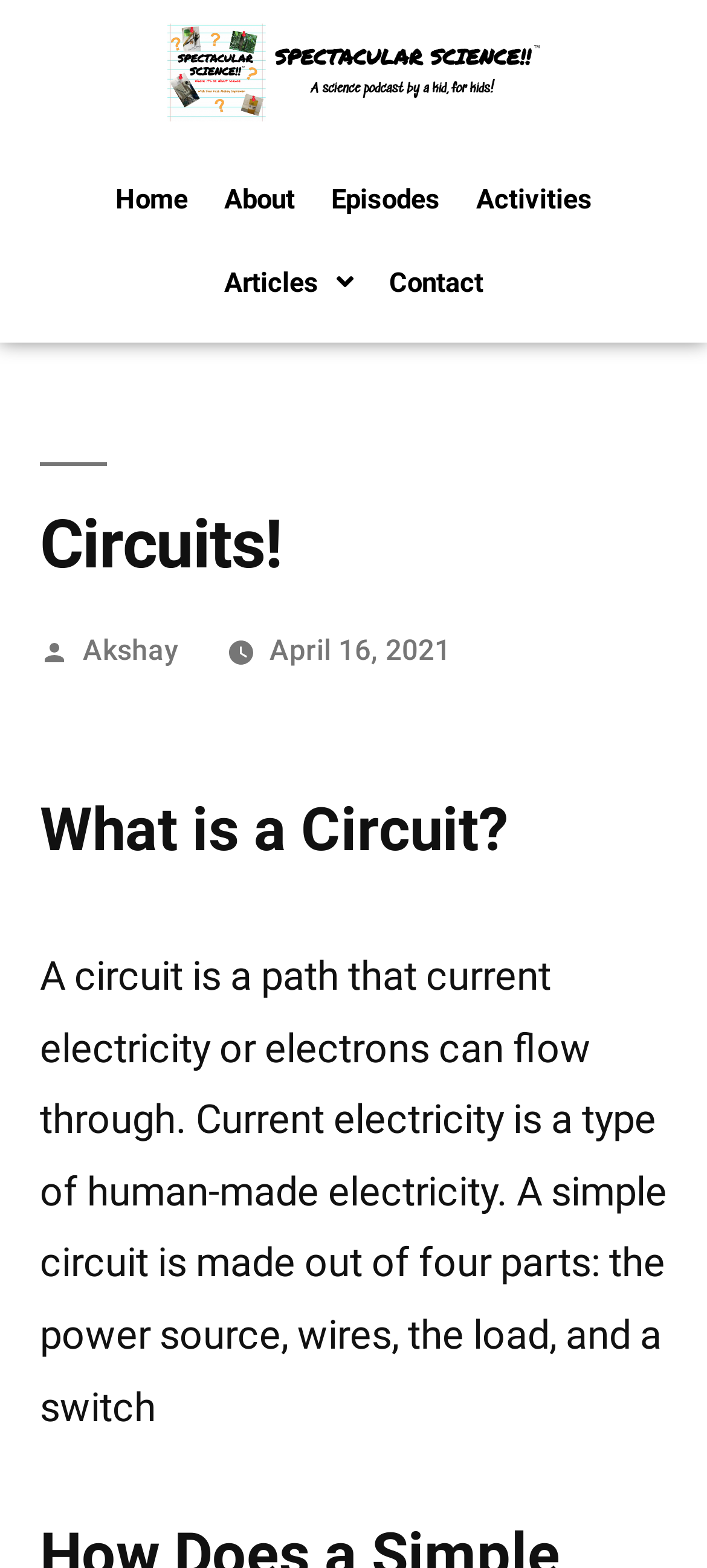Specify the bounding box coordinates of the element's area that should be clicked to execute the given instruction: "read about the author". The coordinates should be four float numbers between 0 and 1, i.e., [left, top, right, bottom].

[0.117, 0.404, 0.253, 0.426]